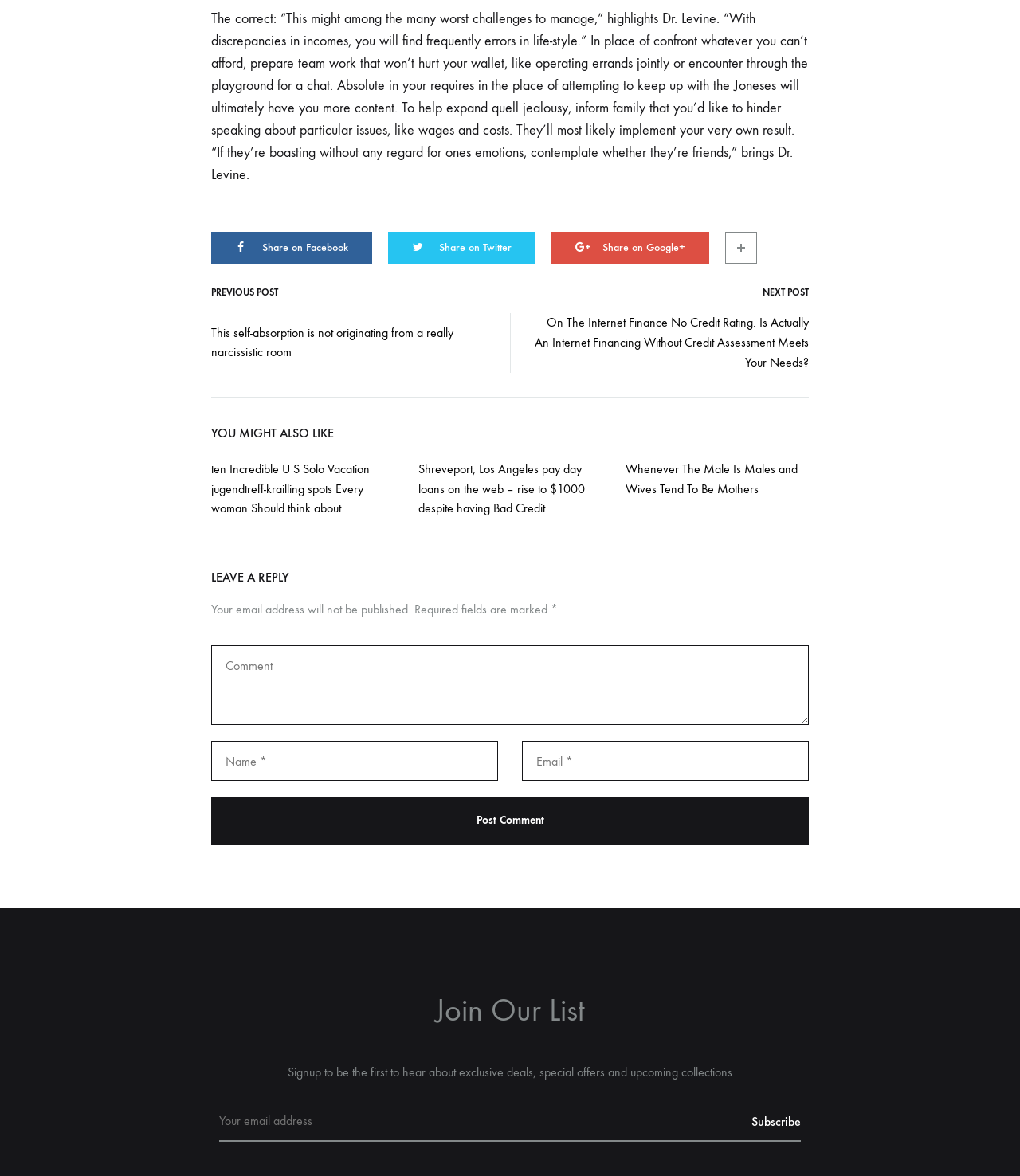Please mark the bounding box coordinates of the area that should be clicked to carry out the instruction: "Subscribe to the newsletter".

[0.737, 0.937, 0.785, 0.971]